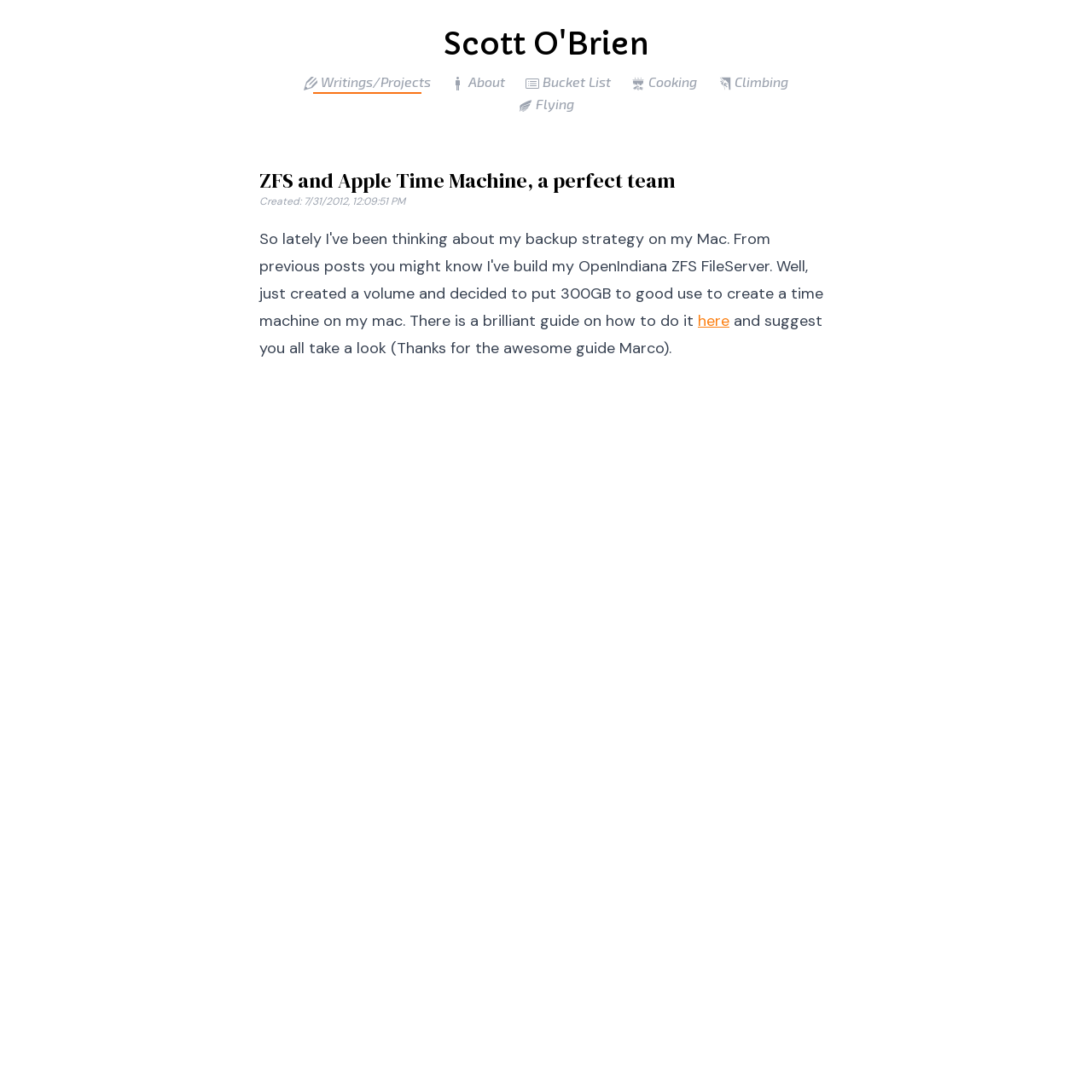Can you pinpoint the bounding box coordinates for the clickable element required for this instruction: "read about the author"? The coordinates should be four float numbers between 0 and 1, i.e., [left, top, right, bottom].

[0.413, 0.067, 0.462, 0.082]